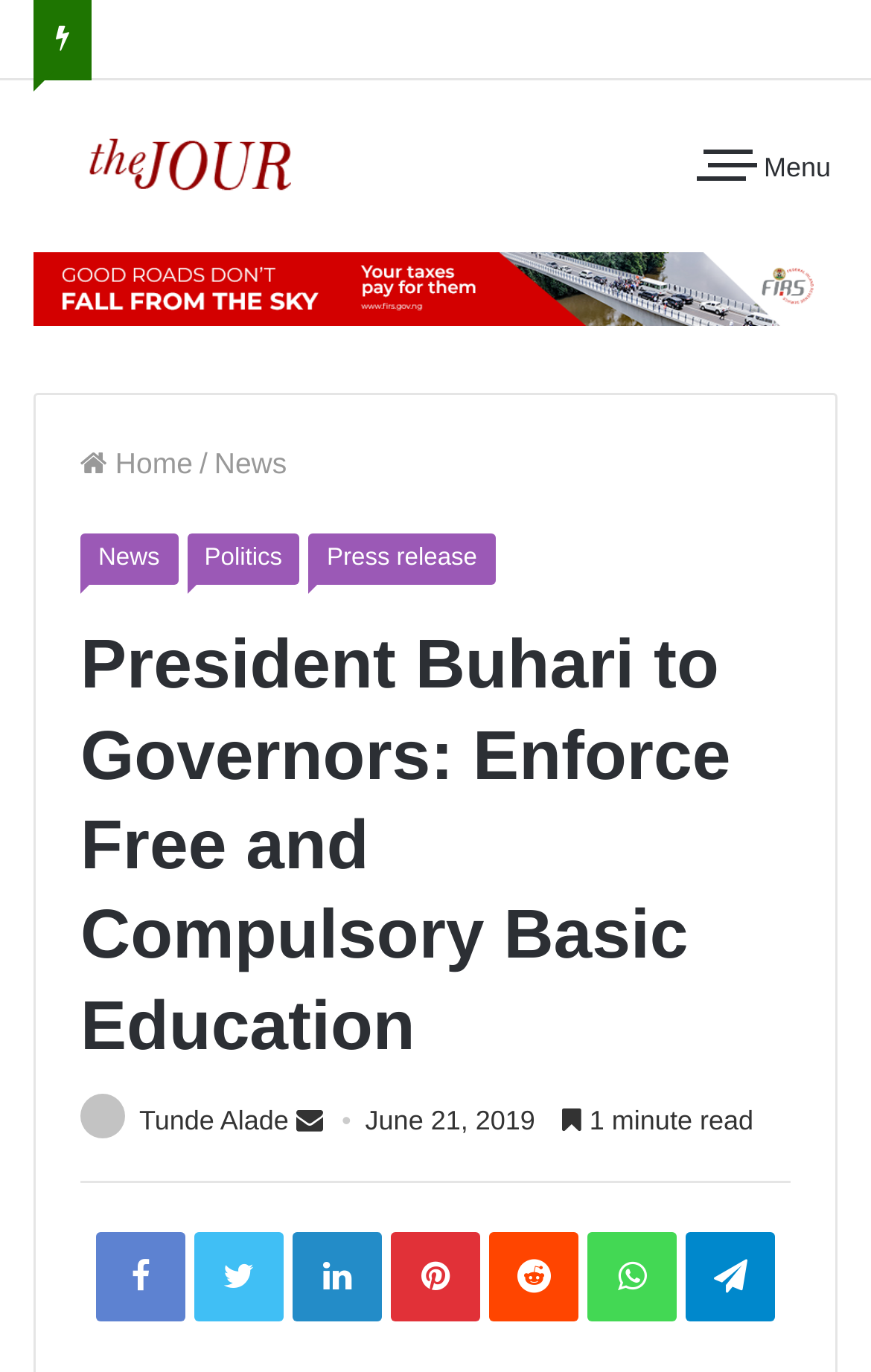Identify the bounding box coordinates for the UI element that matches this description: "parent_node: Tunde Alade".

[0.34, 0.805, 0.379, 0.828]